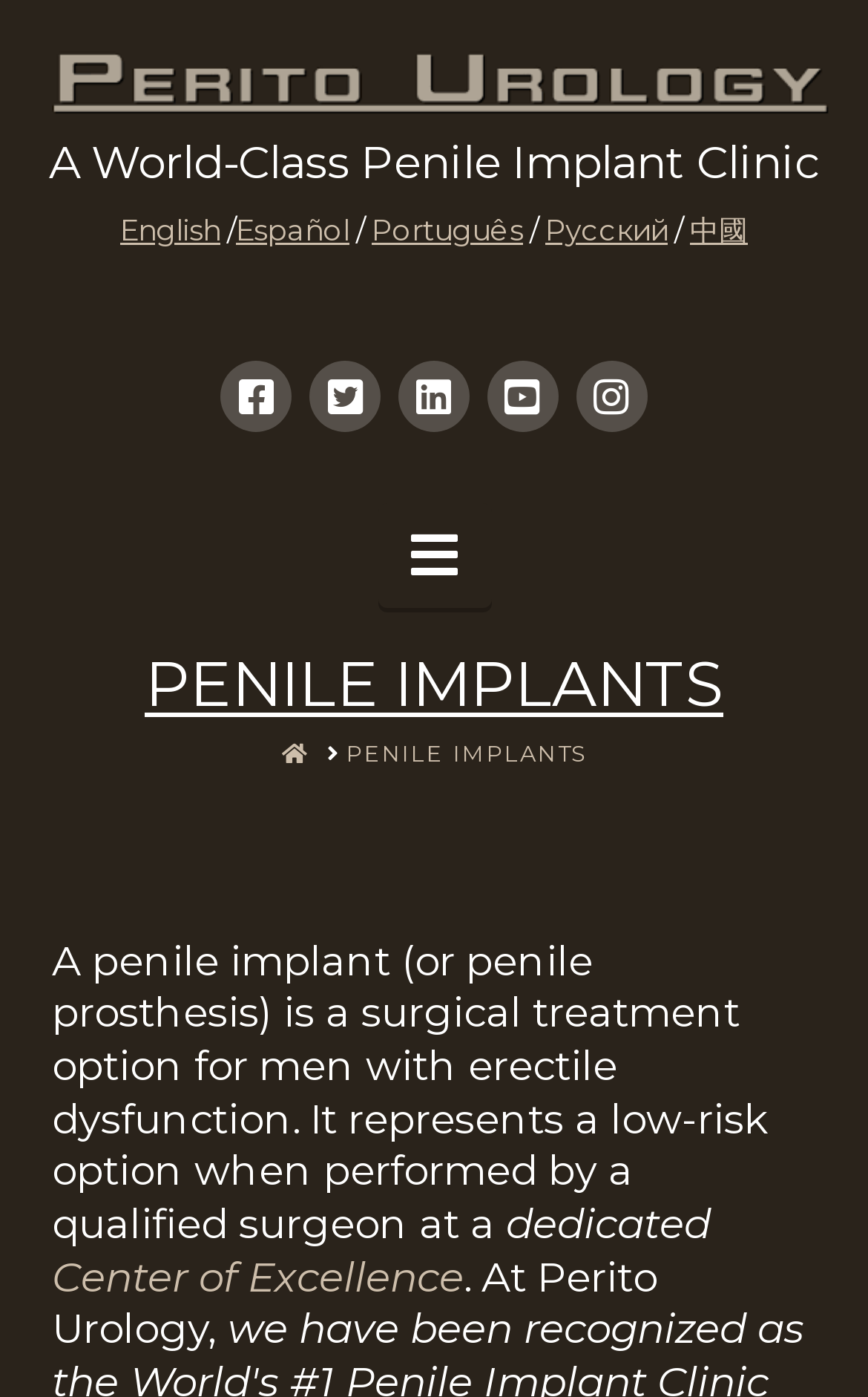Give a detailed account of the webpage.

The webpage is about penile implants, a surgical method to treat erectile dysfunction. At the top, there is a logo image spanning the entire width of the page. Below the logo, a heading "A World-Class Penile Implant Clinic" is centered. To the right of the heading, there are language options, including English, Español, Português, and others. 

On the same line as the language options, there are social media links, including Facebook, Twitter, LinkedIn, YouTube, and Instagram, arranged from left to right. Below these links, there is a navigation button with an icon, which is not expanded by default.

The main content of the page is divided into sections. The first section has a heading "PENILE IMPLANTS" that spans the entire width of the page. Below the heading, there is a breadcrumb navigation section, which includes links to "HOME" and "PENILE IMPLANTS". 

The main text starts with a brief description of penile implants, stating that it is a surgical treatment option for men with erectile dysfunction. The text continues to explain that it is a low-risk option when performed by a qualified surgeon at a dedicated Center of Excellence. The text also mentions Perito Urology, which is likely the provider of the penile implant services.